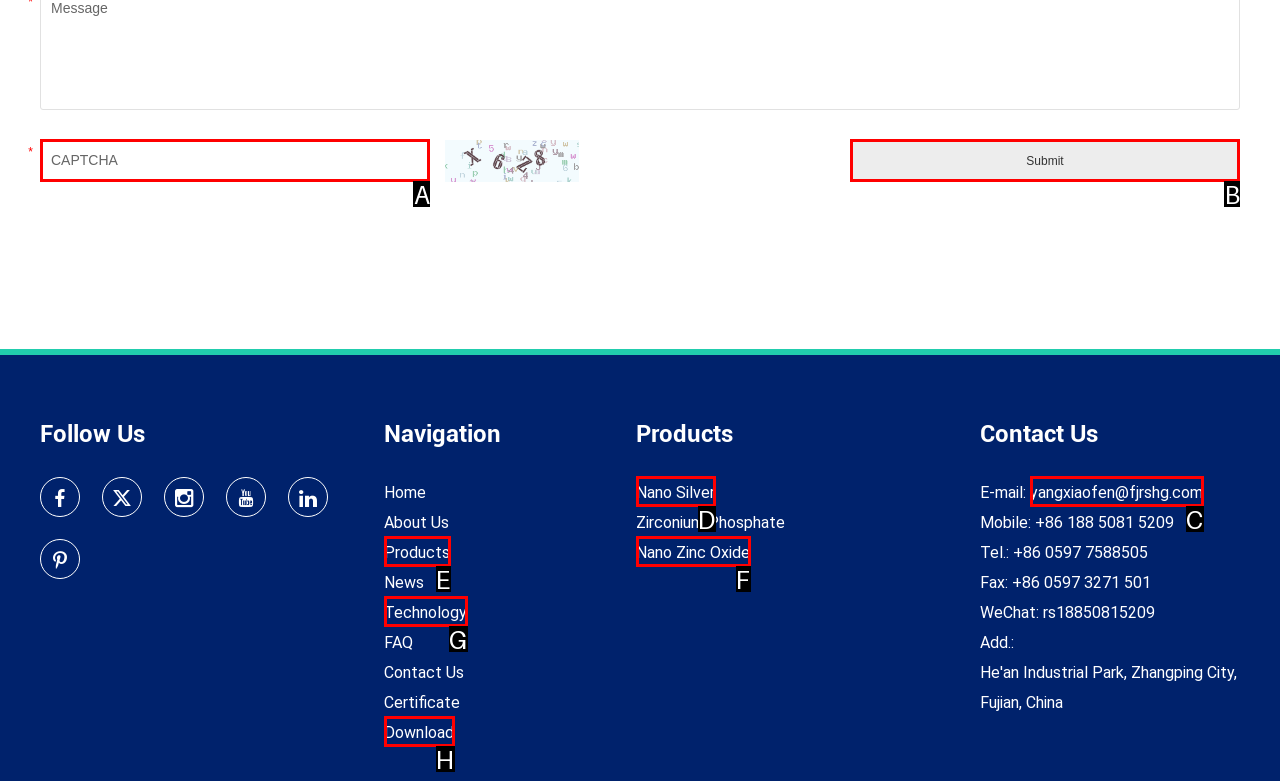Find the HTML element to click in order to complete this task: Click the Next Item button
Answer with the letter of the correct option.

None